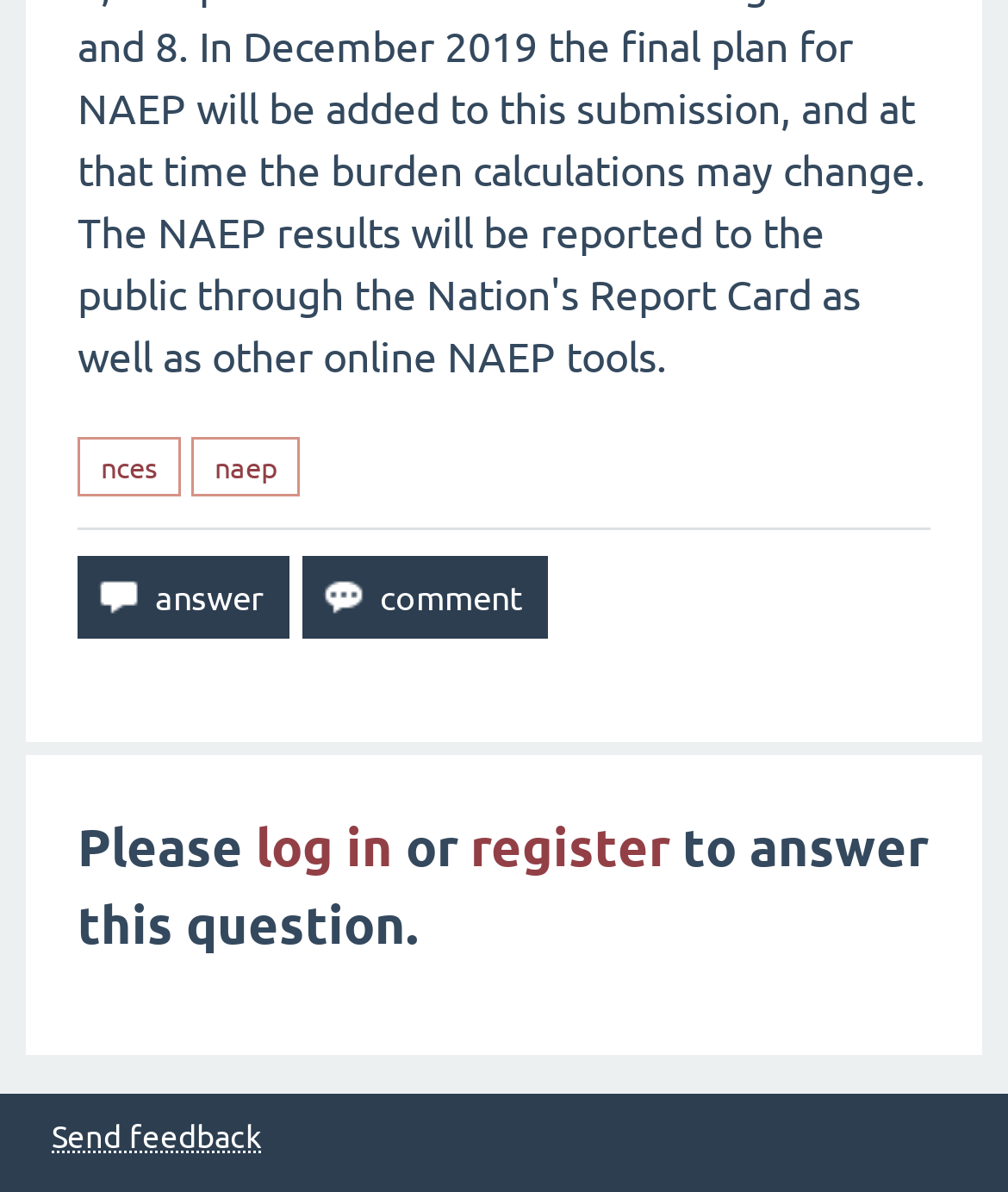Given the description "nces", provide the bounding box coordinates of the corresponding UI element.

[0.077, 0.367, 0.179, 0.416]